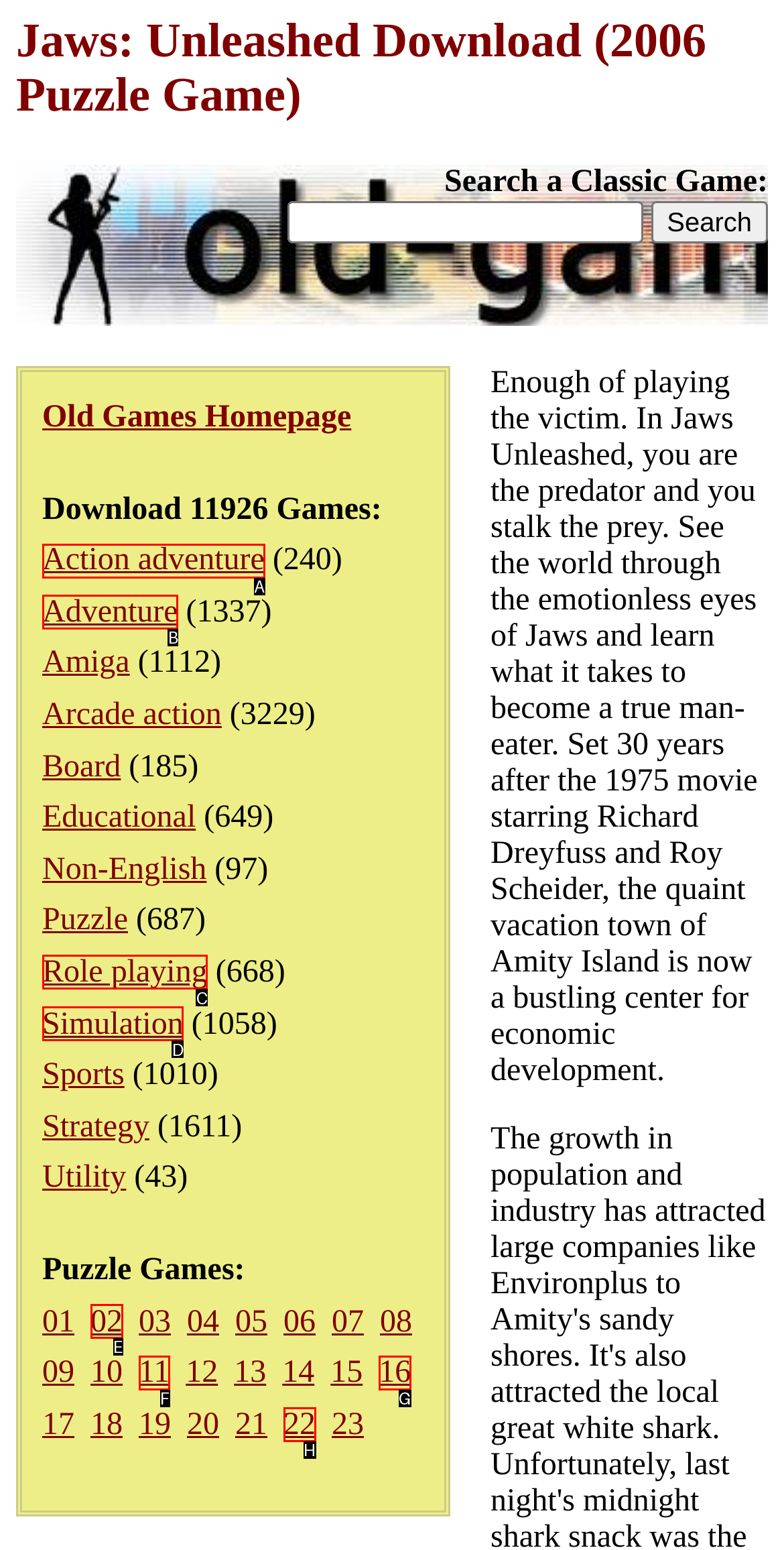Determine which option you need to click to execute the following task: Browse Action adventure games. Provide your answer as a single letter.

A